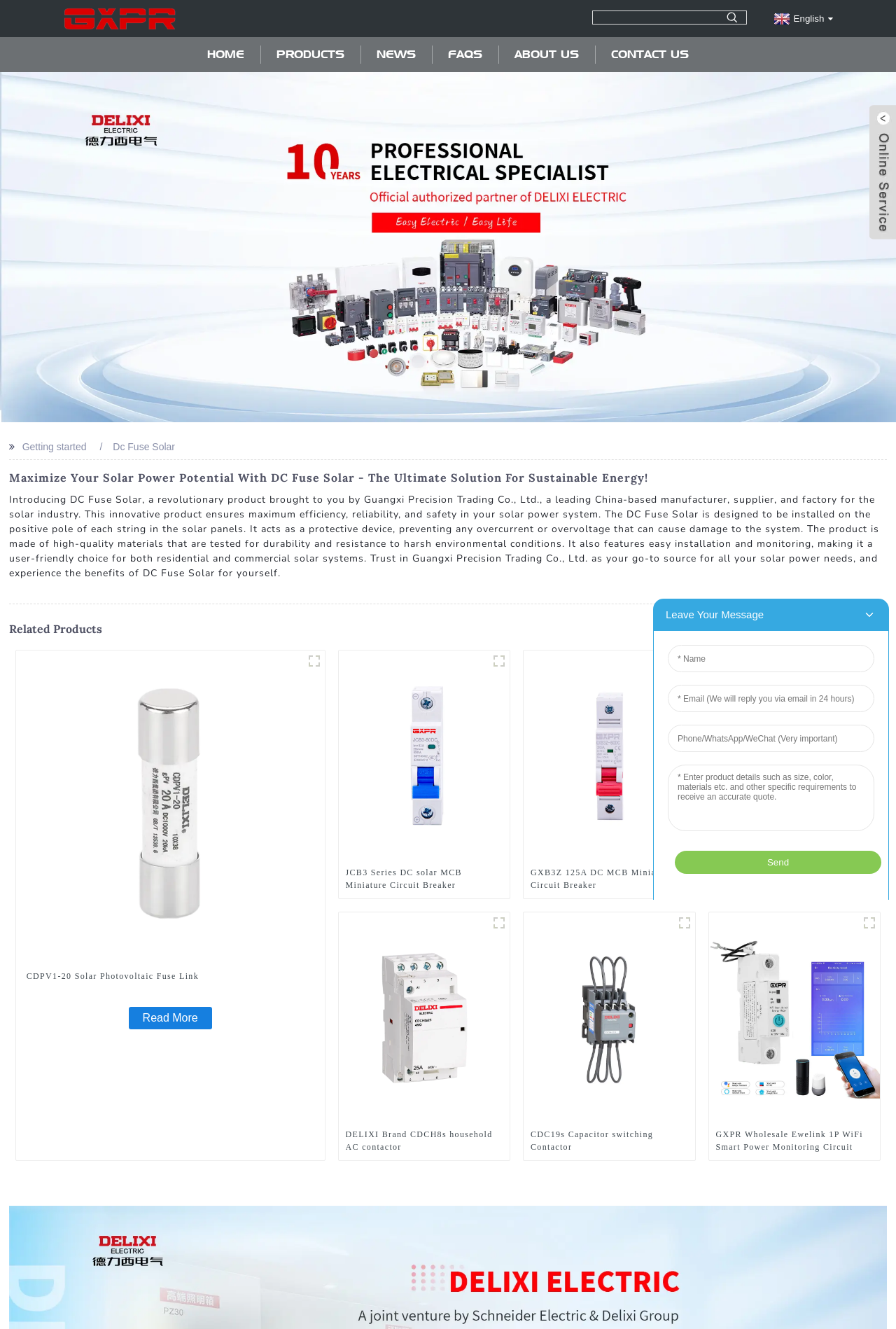What is the language of the webpage?
Examine the screenshot and reply with a single word or phrase.

English